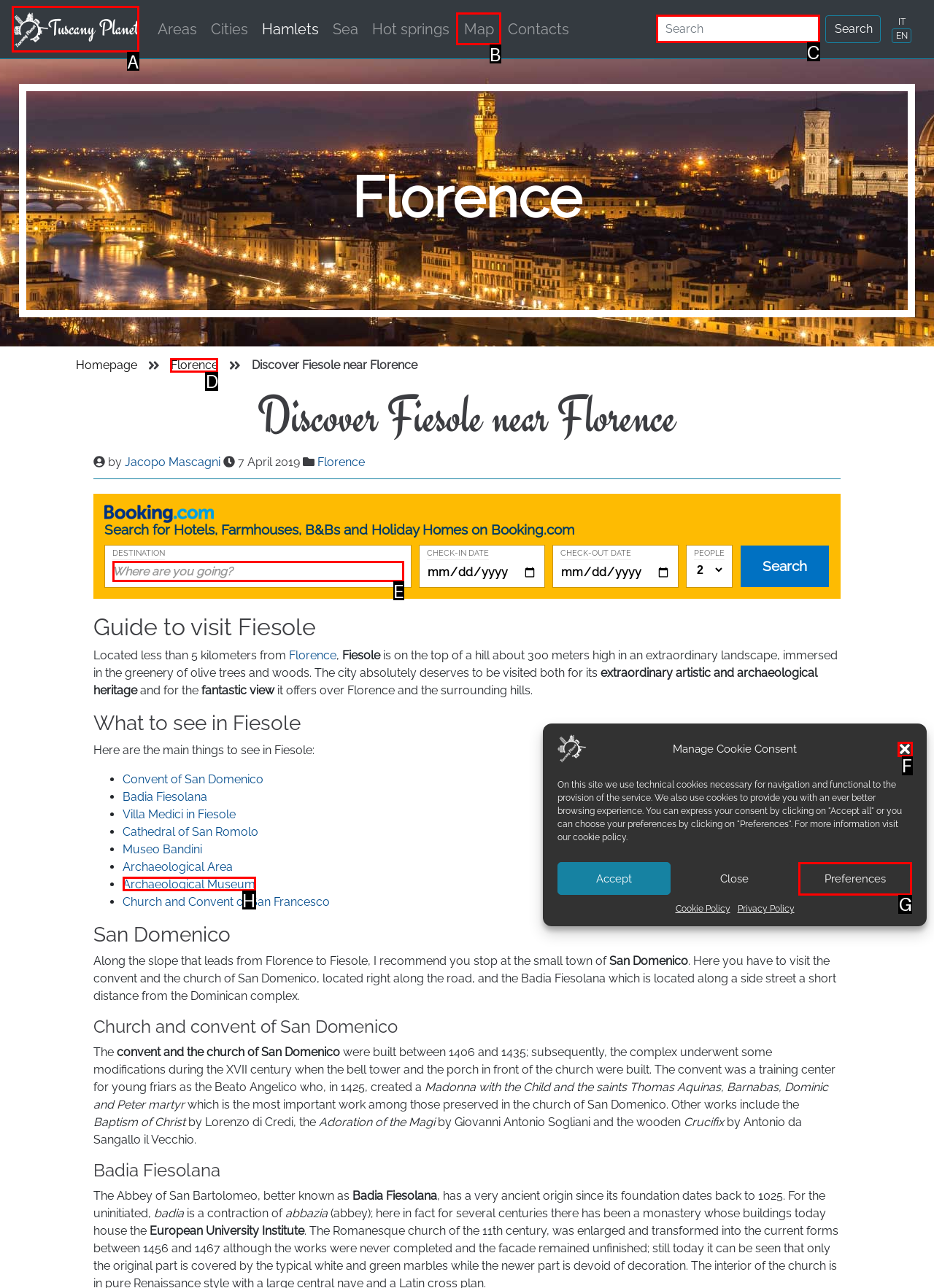Please indicate which option's letter corresponds to the task: Check the map by examining the highlighted elements in the screenshot.

B